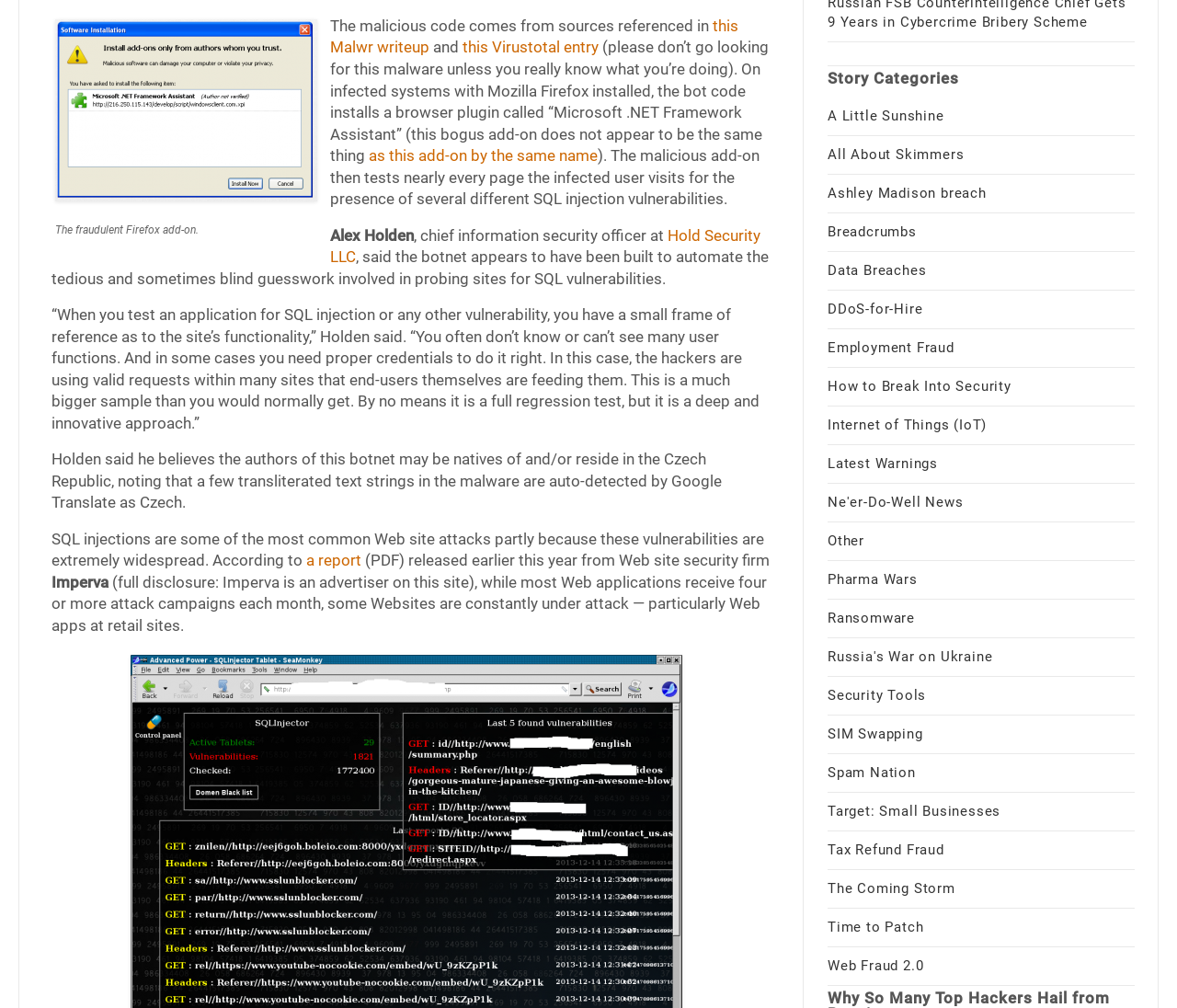Please identify the coordinates of the bounding box that should be clicked to fulfill this instruction: "Learn more about Ransomware".

[0.703, 0.605, 0.777, 0.622]